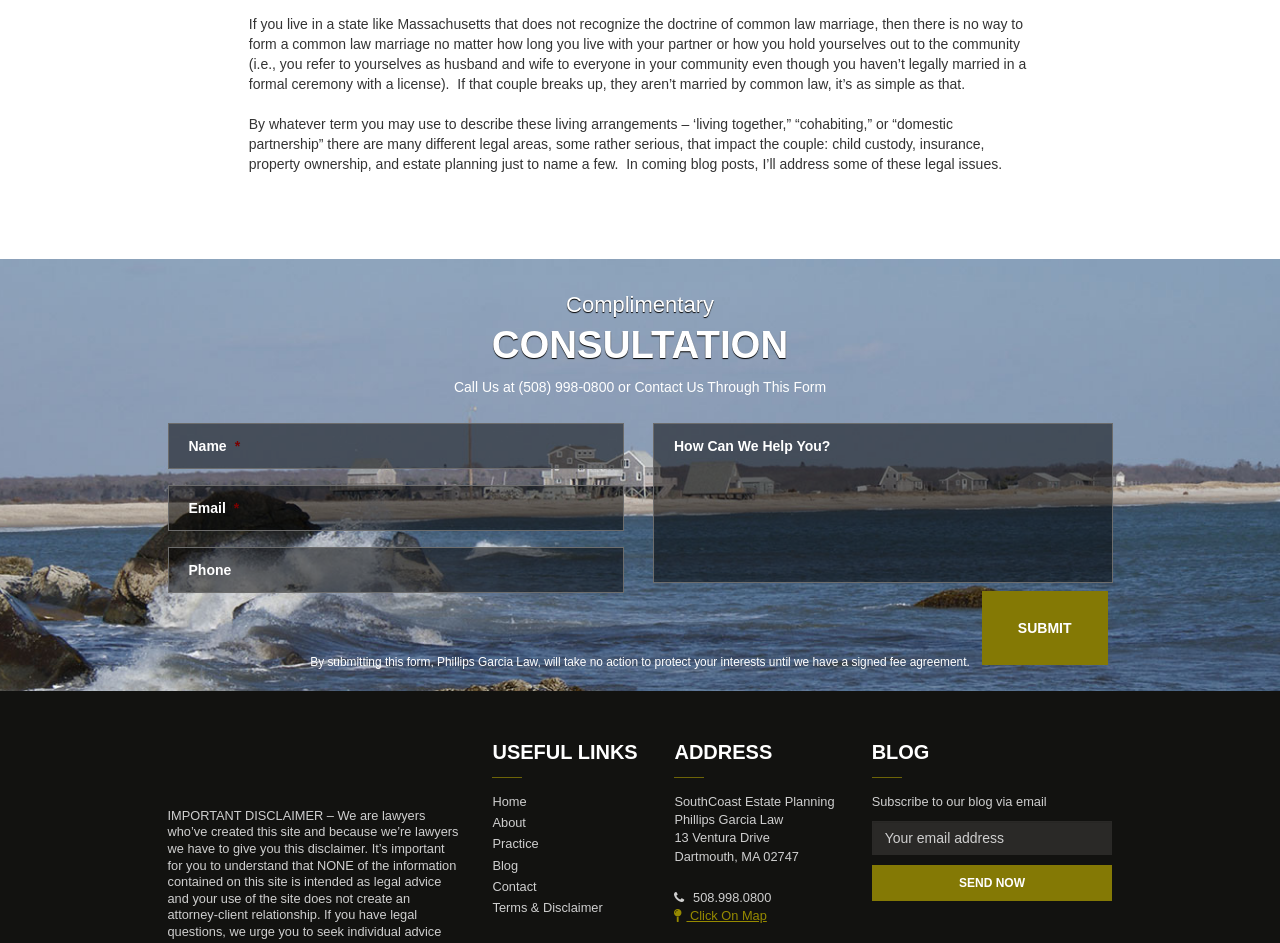Locate the bounding box coordinates for the element described below: "About". The coordinates must be four float values between 0 and 1, formatted as [left, top, right, bottom].

None